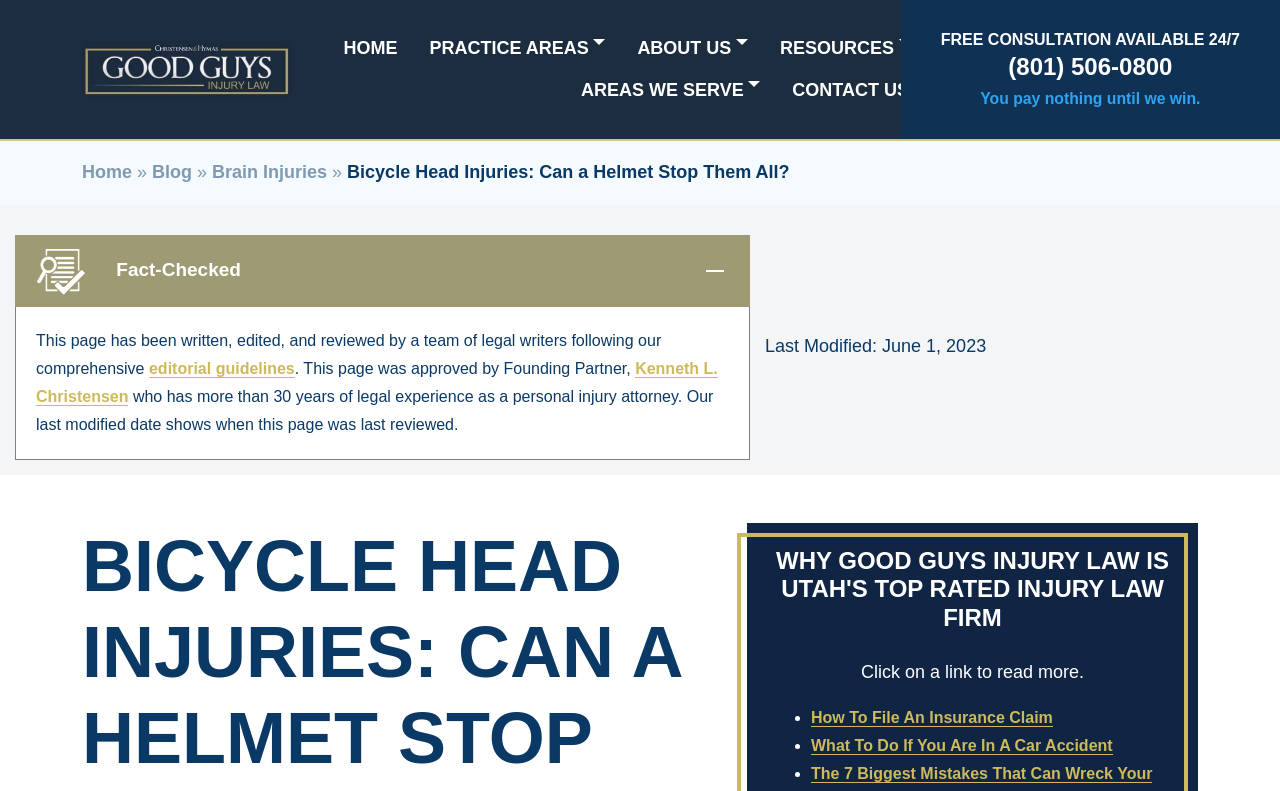Kindly determine the bounding box coordinates for the clickable area to achieve the given instruction: "Call (801) 506-0800".

[0.788, 0.067, 0.916, 0.101]